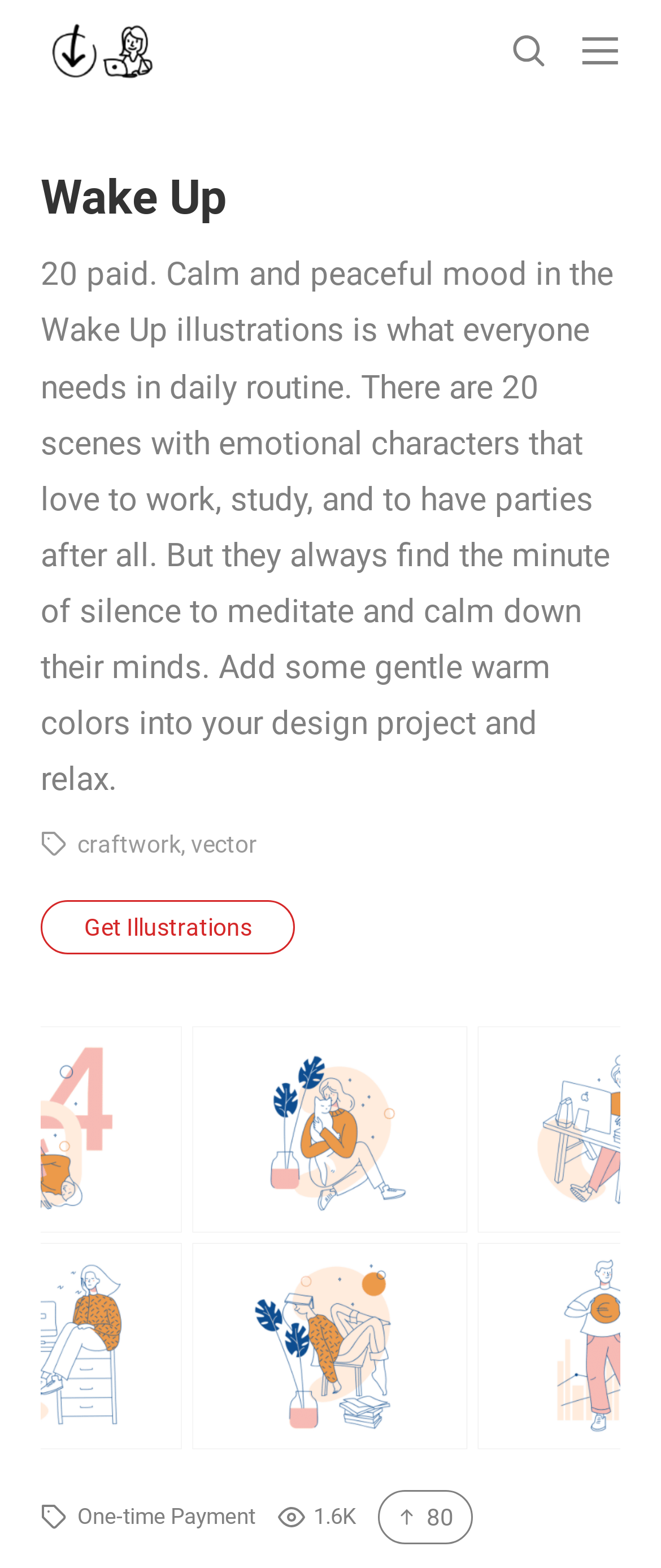What is the theme of the illustrations on this webpage?
Please respond to the question with a detailed and thorough explanation.

Based on the webpage content, it is clear that the illustrations on this webpage have a calm and peaceful theme, as described in the static text '20 paid. Calm and peaceful mood in the Wake Up illustrations is what everyone needs in daily routine.'